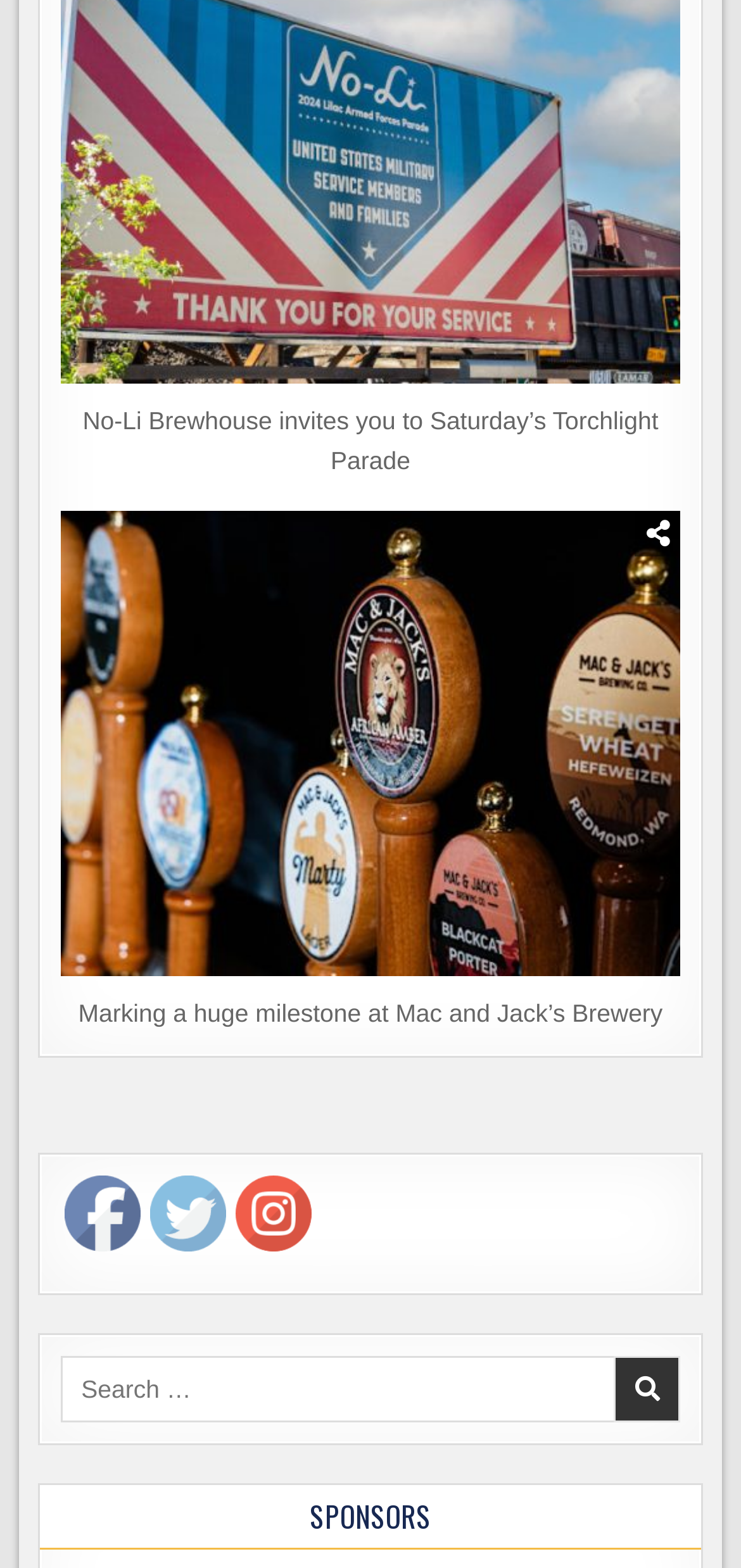Refer to the image and provide an in-depth answer to the question: 
How many images are on the webpage?

There are three images on the webpage, one of which is a collection of tap handles from Mac and Jack's Brewery, and two are social media icons for '@washingtonbeerblog' and '@beerblog'.